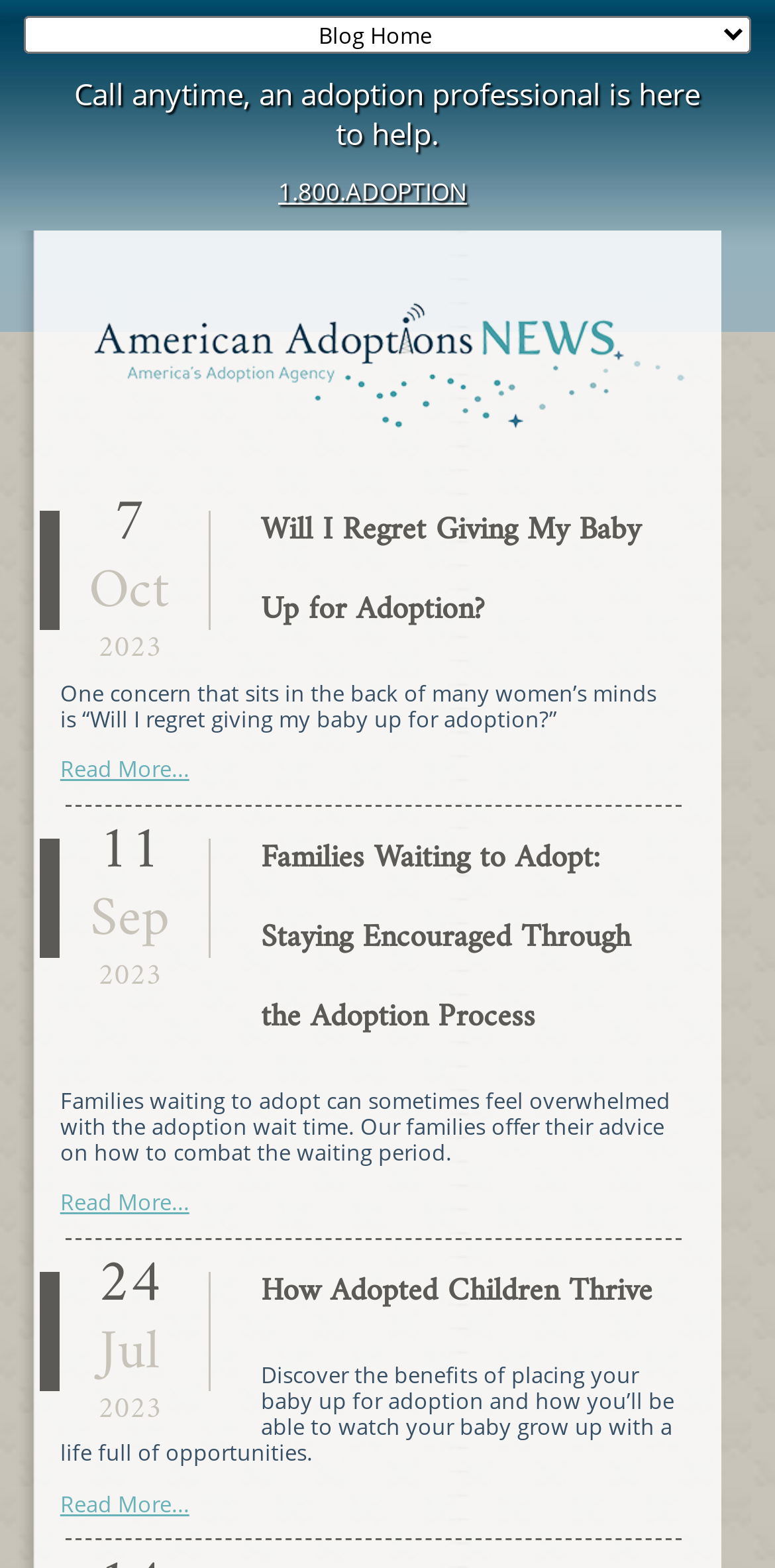Identify the bounding box coordinates necessary to click and complete the given instruction: "Discover how adopted children thrive".

[0.337, 0.806, 0.842, 0.841]